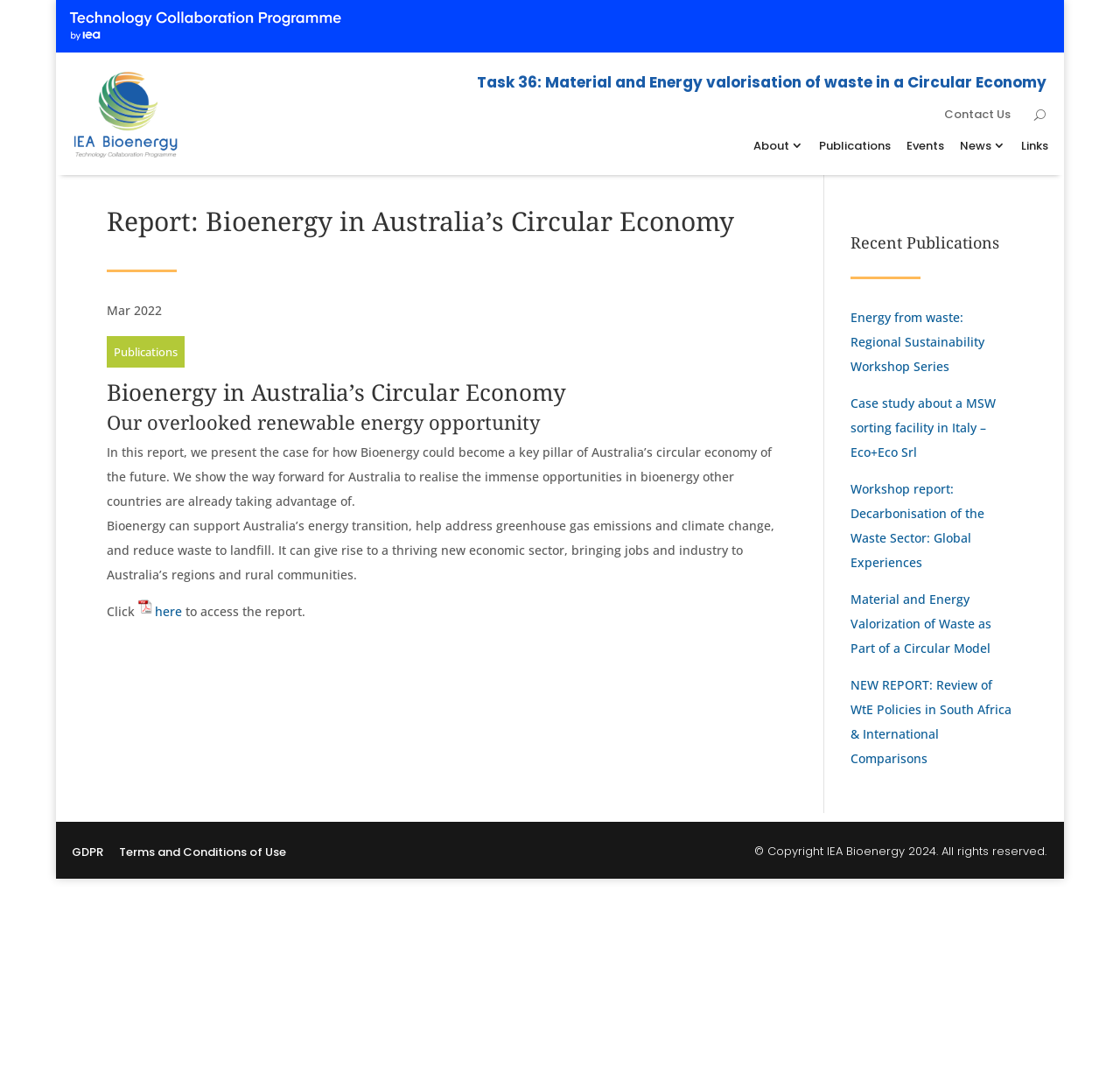Locate the bounding box coordinates of the element you need to click to accomplish the task described by this instruction: "Click the 'Do Not Sell My Personal Information' button".

None